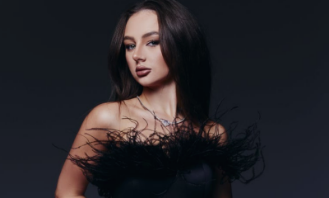Provide an in-depth description of all elements within the image.

The image captures a stunning young woman exuding confidence and elegance. She is styled in a striking black ensemble that features dramatic feather detailing around the neckline, enhancing her graceful yet bold appearance. Her long, dark hair flows beautifully, framing her face, which is adorned with subtle yet sophisticated makeup that highlights her features. The background is a soft gradient, creating a moody and chic atmosphere that complements her poise. This visual of stylish sophistication suggests a connection to high fashion or a glamorous event.